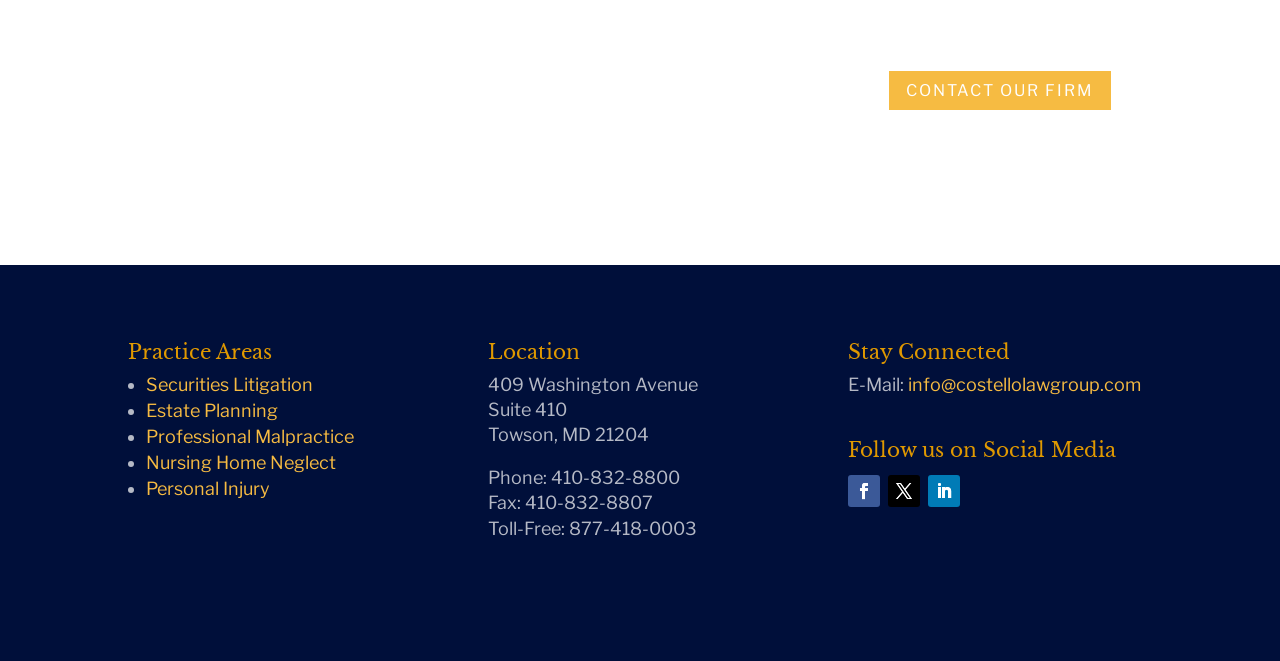What are the practice areas of the Costello Law Group?
Give a detailed response to the question by analyzing the screenshot.

The practice areas can be found in the middle section of the webpage, under the 'Practice Areas' heading, listed as bullet points with links to each area.